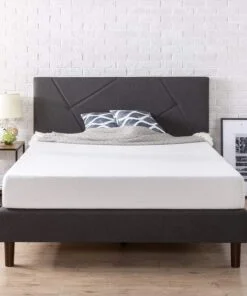What pattern do the decorative pillows have?
Provide a detailed and well-explained answer to the question.

The bed is presented in a contemporary setting, complete with a cozy white mattress and decorative pillows with a subtle pattern.